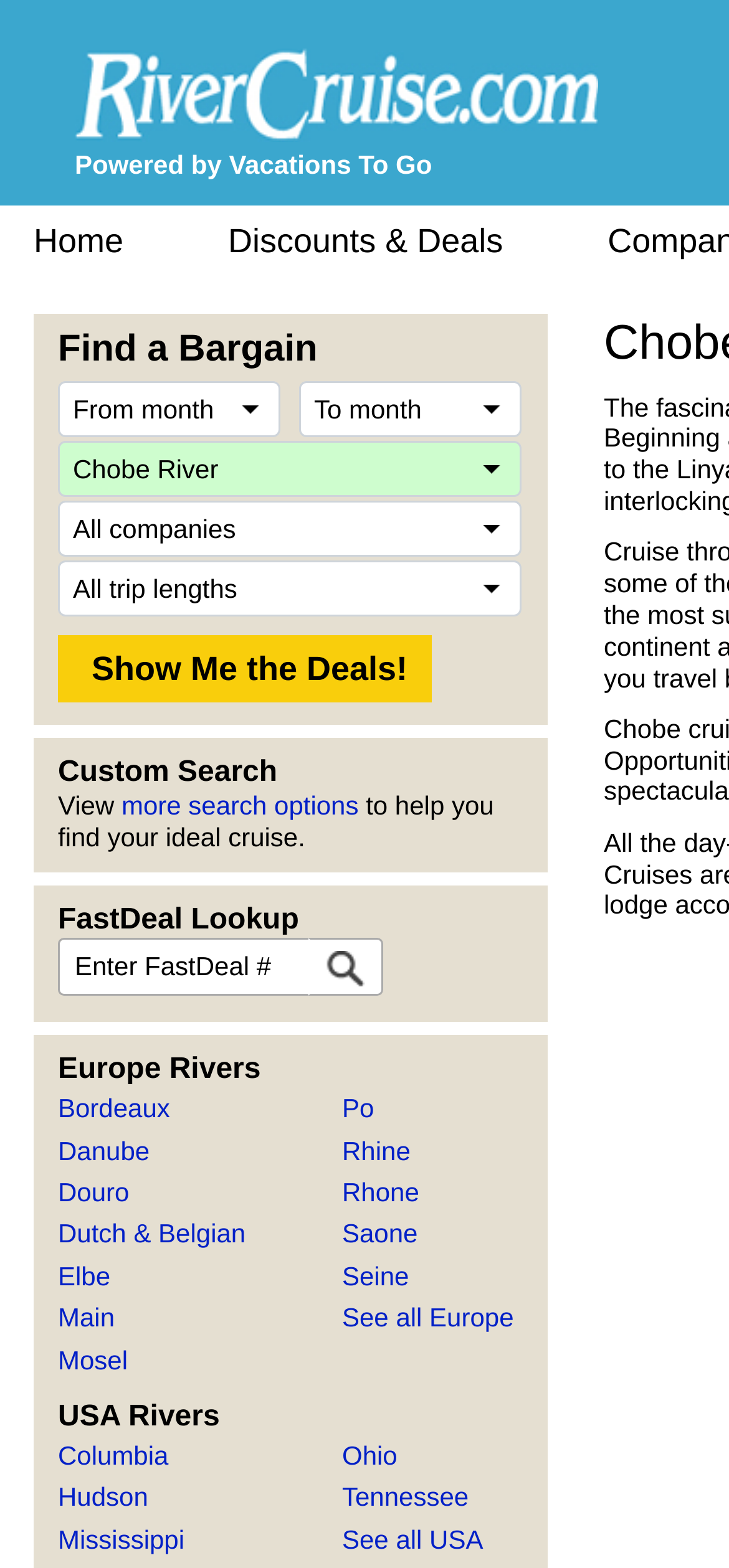Provide a brief response to the question below using one word or phrase:
What is the name of the website?

RiverCruise.com